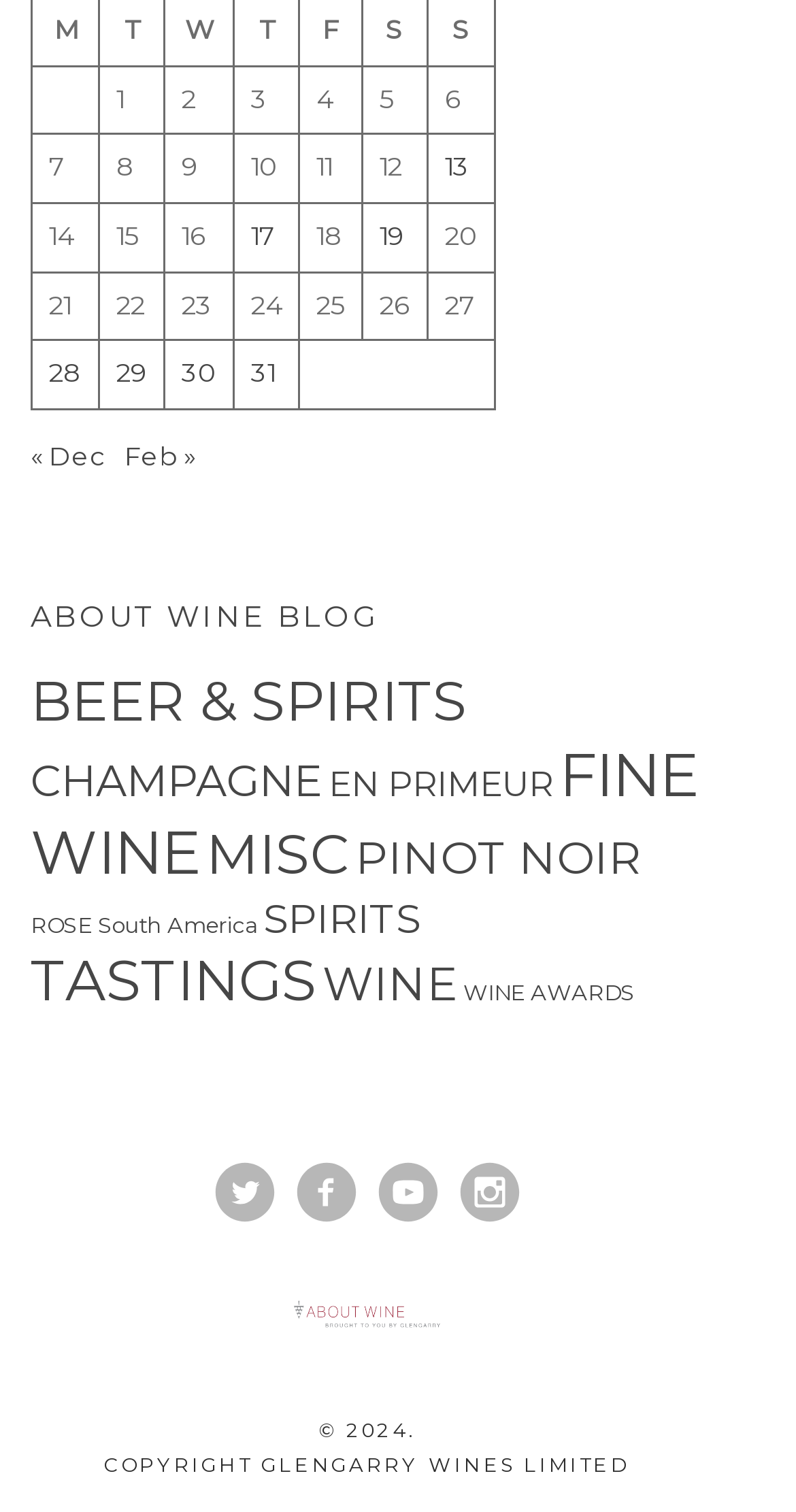Could you locate the bounding box coordinates for the section that should be clicked to accomplish this task: "Click the link to view TOP Forms to Compete and Sign".

None